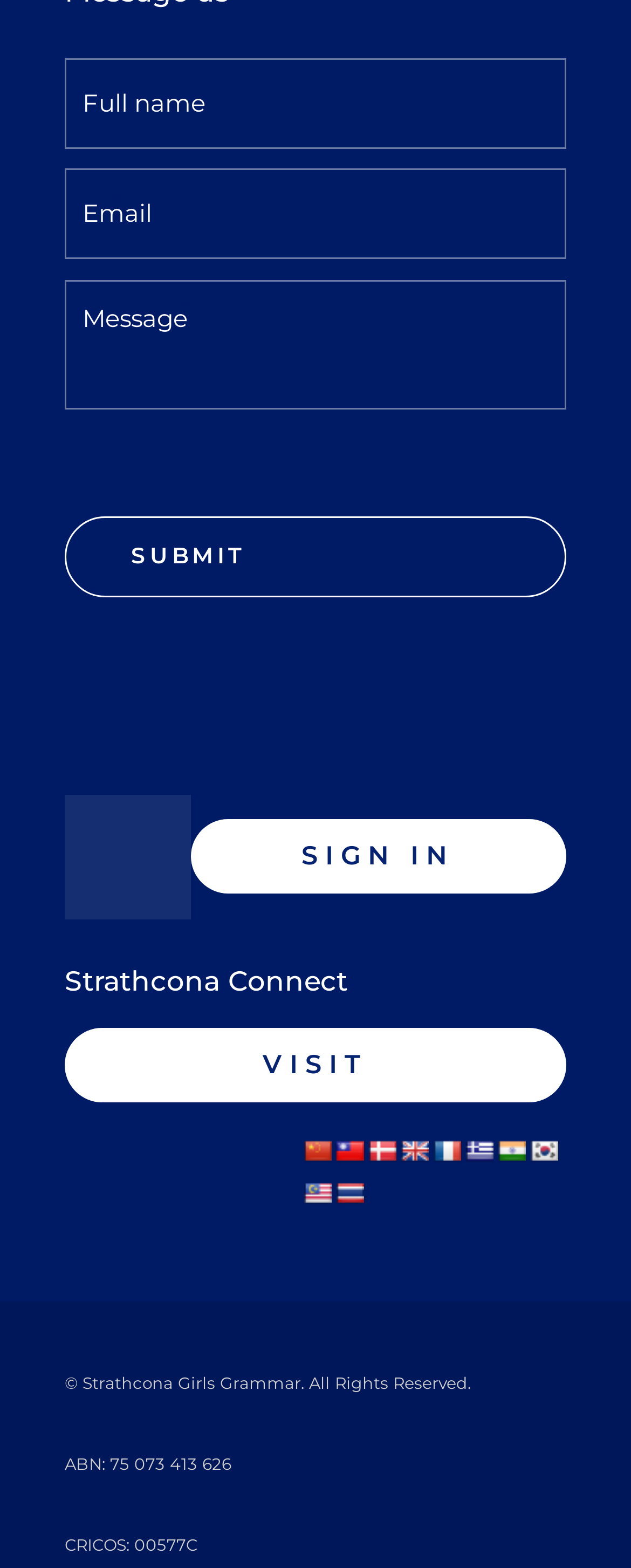Specify the bounding box coordinates of the area to click in order to execute this command: 'Click the Submit button'. The coordinates should consist of four float numbers ranging from 0 to 1, and should be formatted as [left, top, right, bottom].

[0.103, 0.523, 0.897, 0.574]